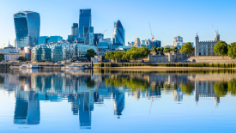Provide a comprehensive description of the image.

The image captures a stunning view of London's financial district on a clear, cloudless day. The skyline features modern skyscrapers, including recognizable structures like the iconic Gherkin and other contemporary buildings, showcasing London's blend of historic and modern architecture. In the foreground, the calm waters reflect the vibrant skyline, enhancing the scene's tranquility. On the riverbank, lush greenery contrasts beautifully with the urban landscape, while historical landmarks can be glimpsed, signifying the city’s rich history amid its rapid development. This picturesque setting embodies the dynamic spirit of London, making it a perfect visual representation of the city's ongoing evolution and resilience.